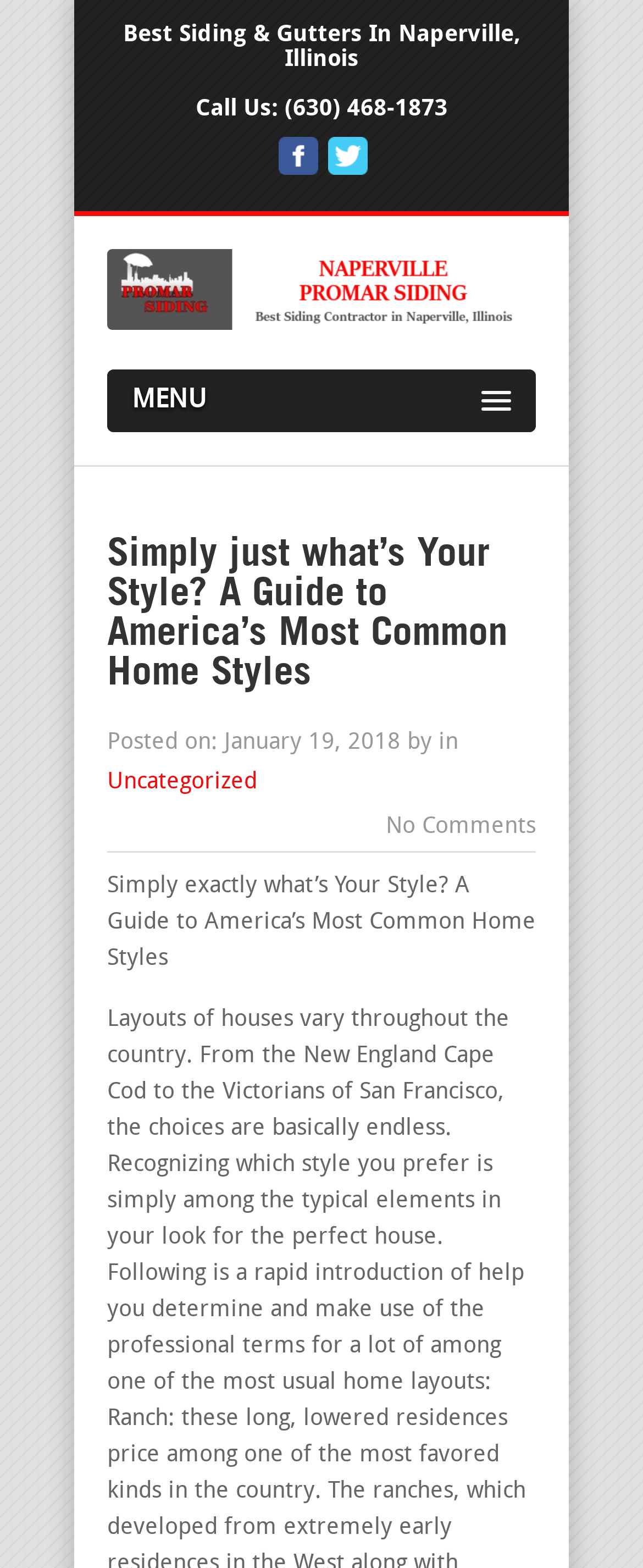Give the bounding box coordinates for this UI element: "(630) 468-1873". The coordinates should be four float numbers between 0 and 1, arranged as [left, top, right, bottom].

[0.442, 0.061, 0.696, 0.077]